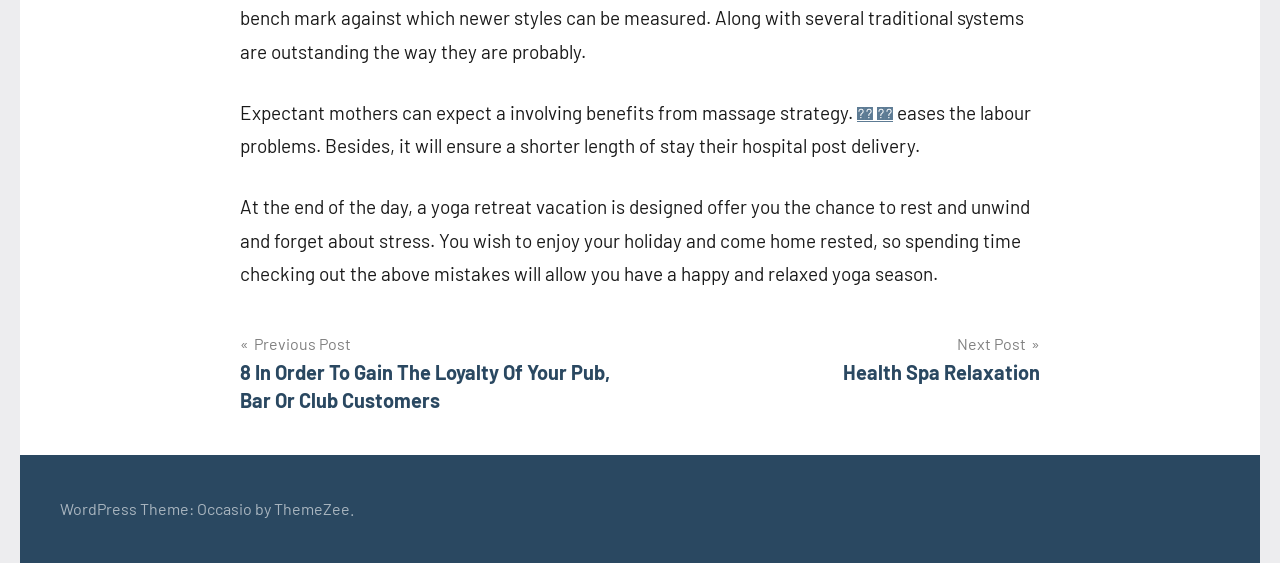What is the name of the WordPress theme used?
Kindly answer the question with as much detail as you can.

The text at the bottom of the page states, 'WordPress Theme: Occasio by ThemeZee.' Therefore, the name of the WordPress theme used is Occasio.